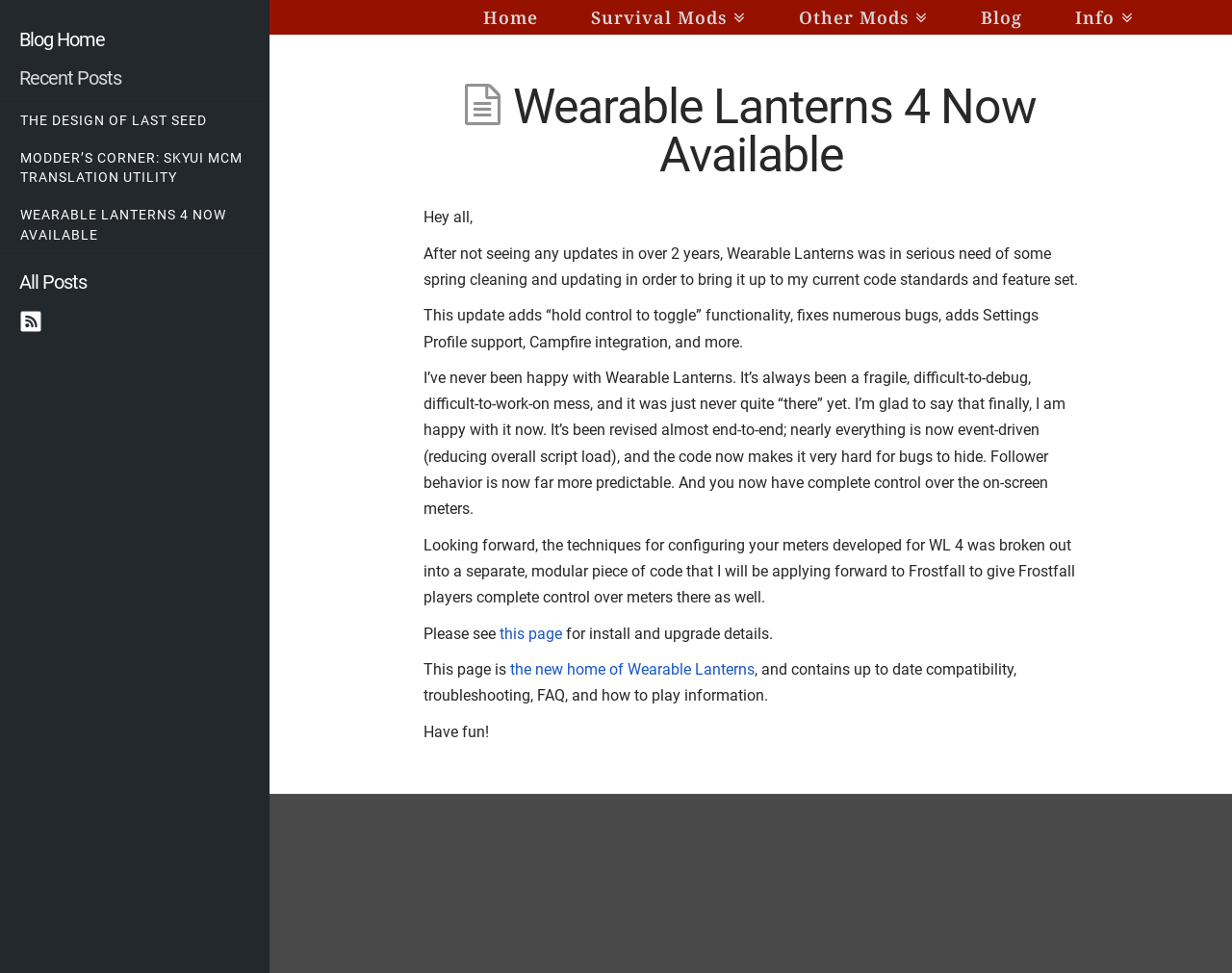Could you find the bounding box coordinates of the clickable area to complete this instruction: "Visit the Info page"?

[0.851, 0.0, 0.941, 0.035]